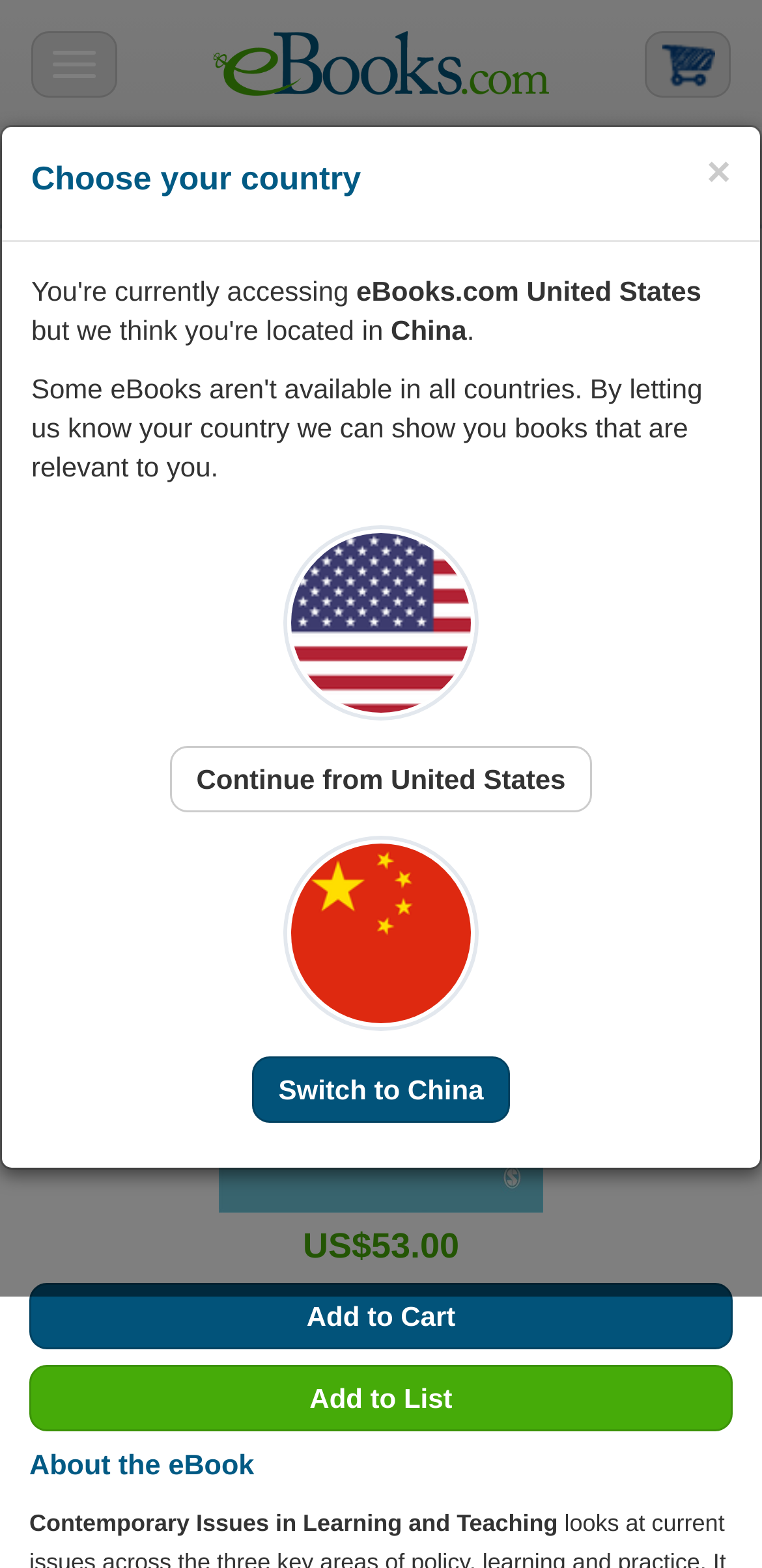What is the price of the eBook? Based on the image, give a response in one word or a short phrase.

US$53.00